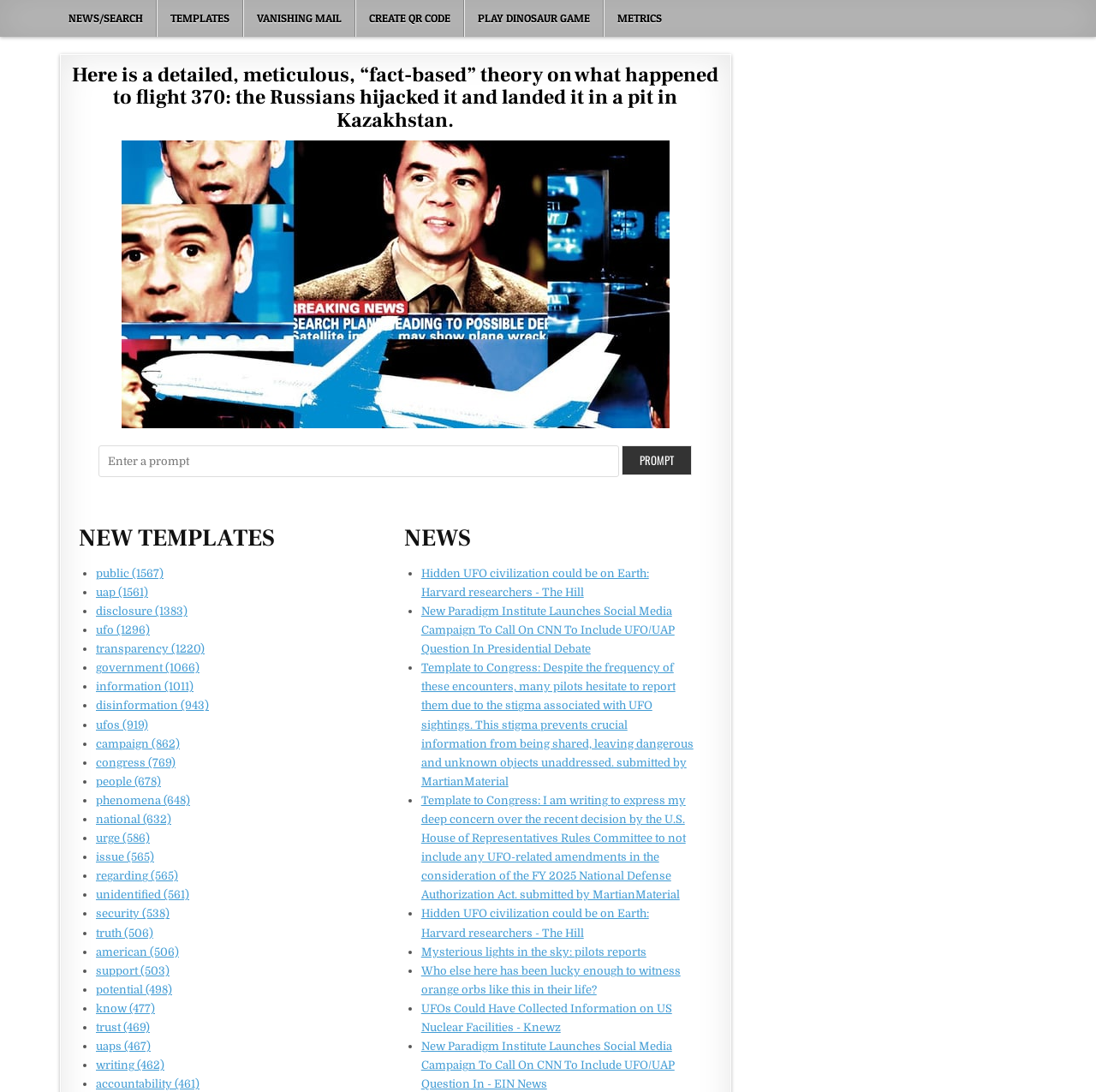Locate the bounding box coordinates of the clickable region to complete the following instruction: "Click on the 'NEWS/SEARCH' link."

[0.051, 0.0, 0.143, 0.034]